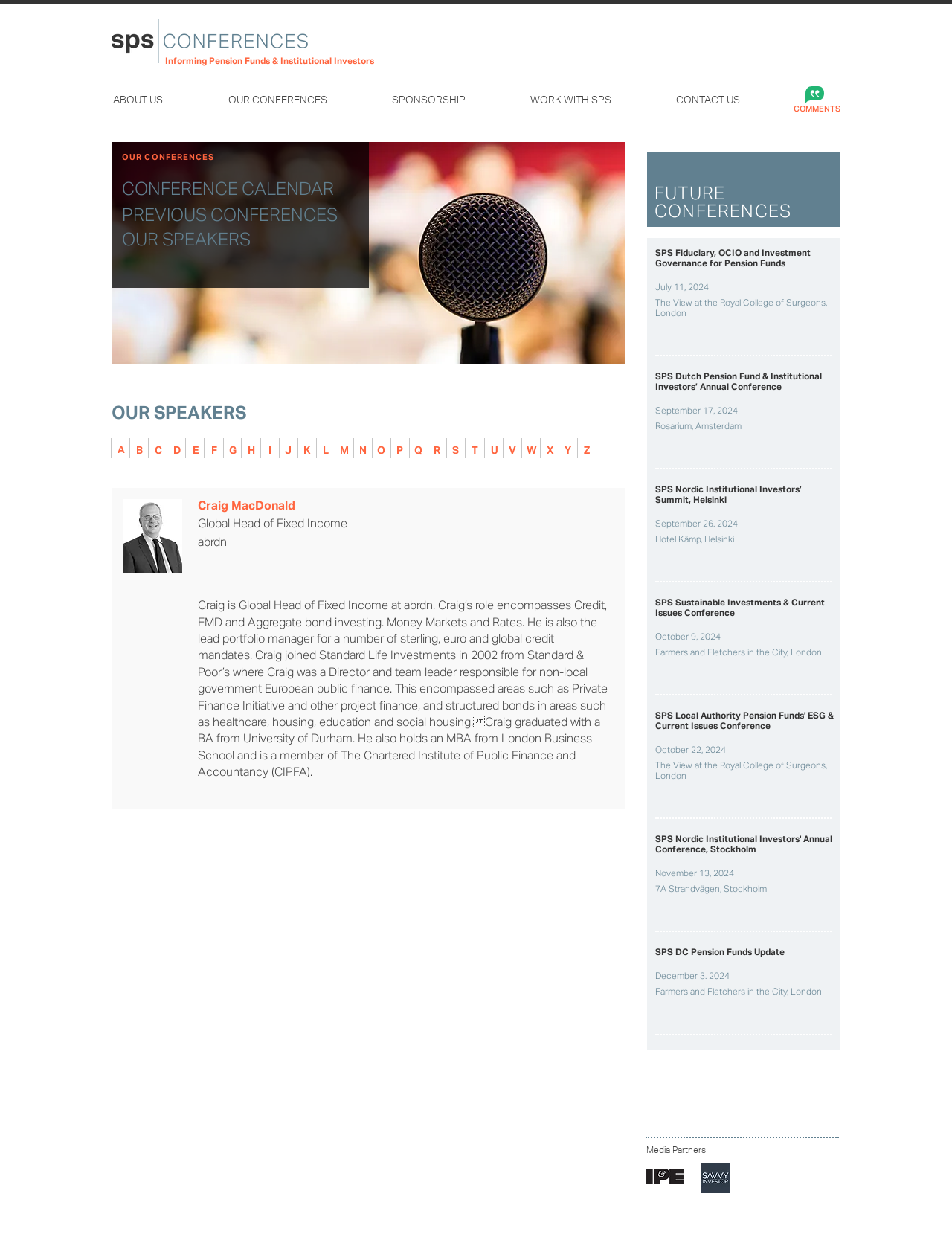Please locate the bounding box coordinates of the element that should be clicked to achieve the given instruction: "Check the 'Media Partners'".

[0.679, 0.925, 0.741, 0.934]